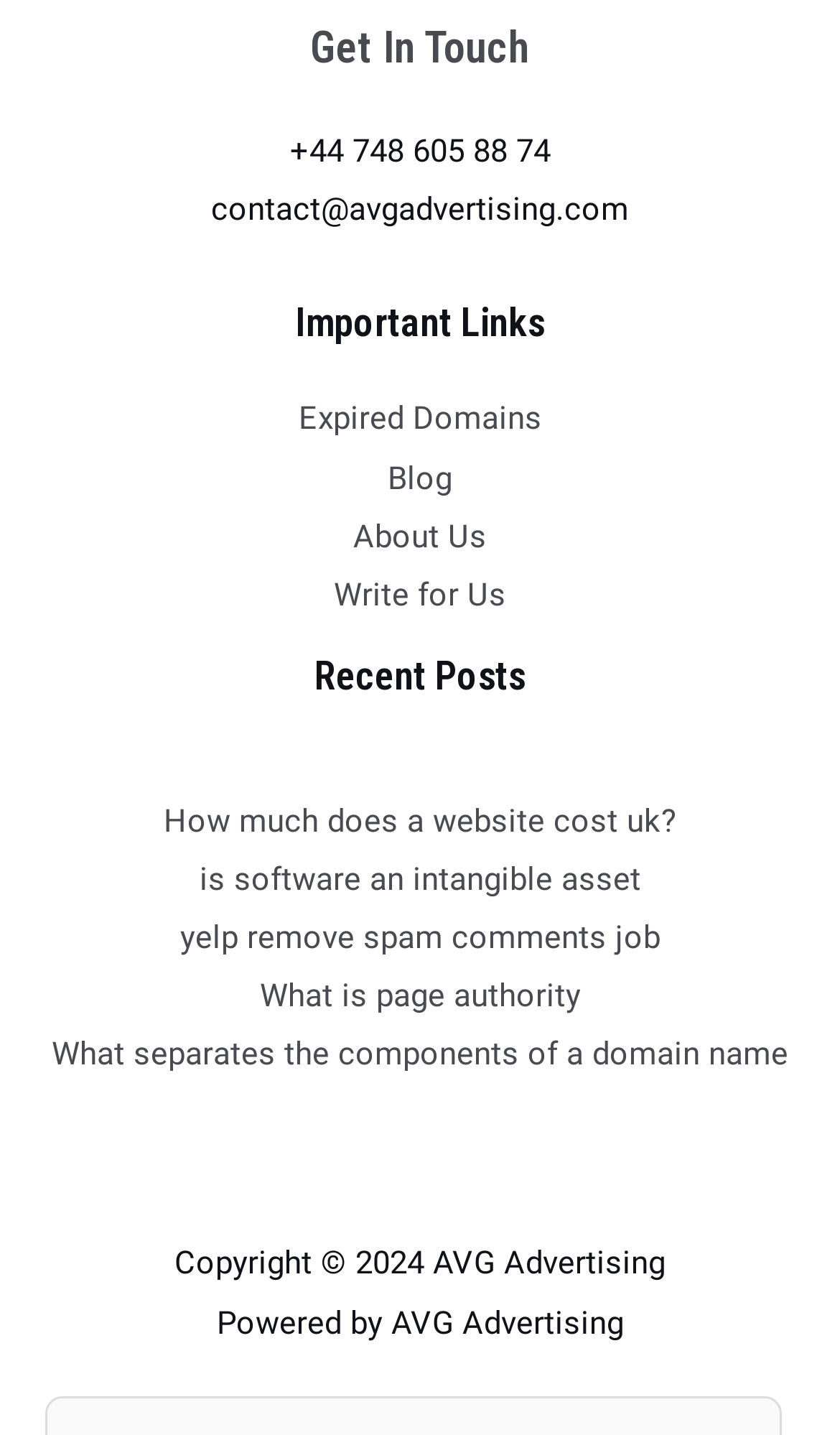Respond concisely with one word or phrase to the following query:
What is the title of the first footer widget?

Important Links